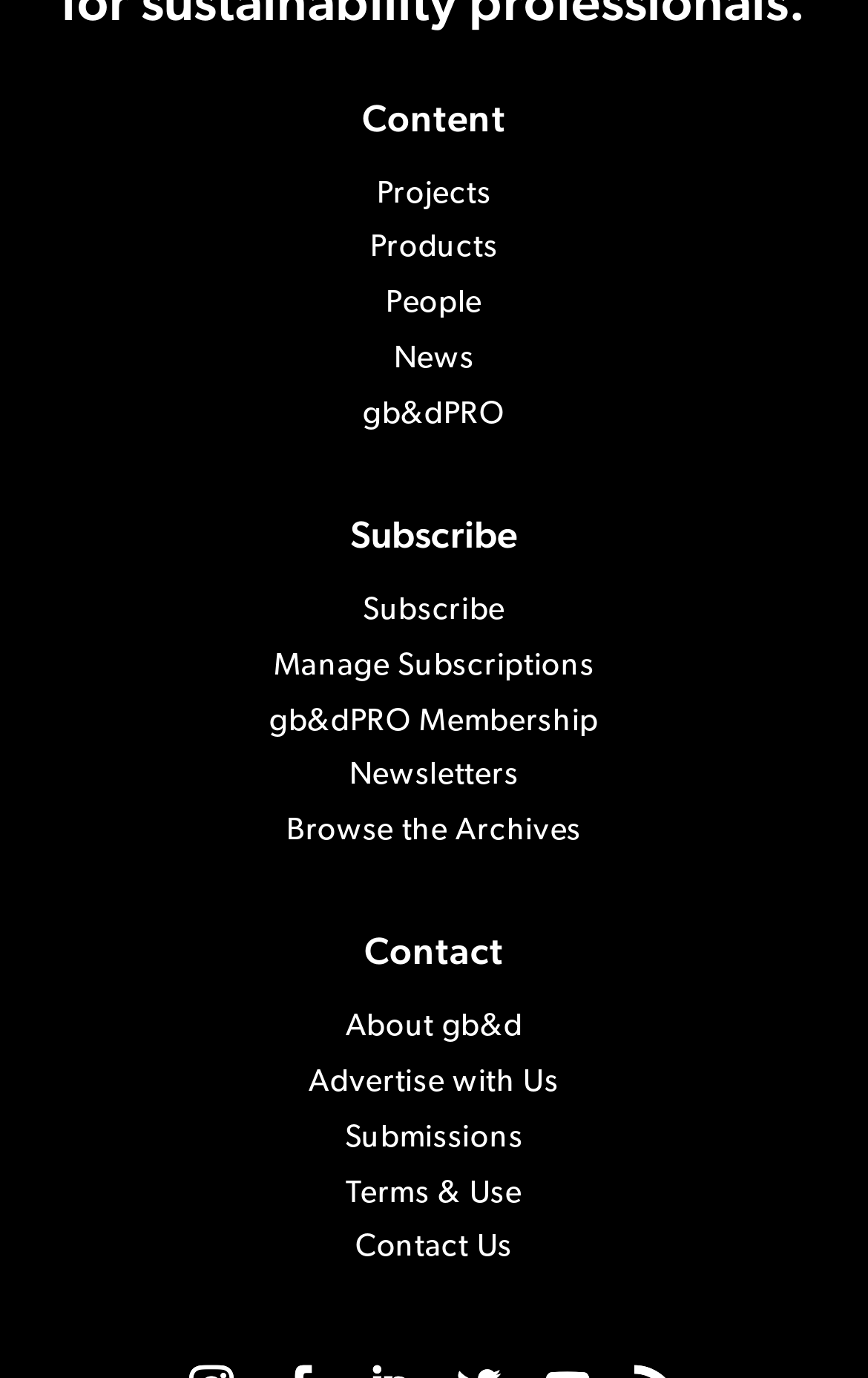What is the first link in the navigation menu? Observe the screenshot and provide a one-word or short phrase answer.

Projects